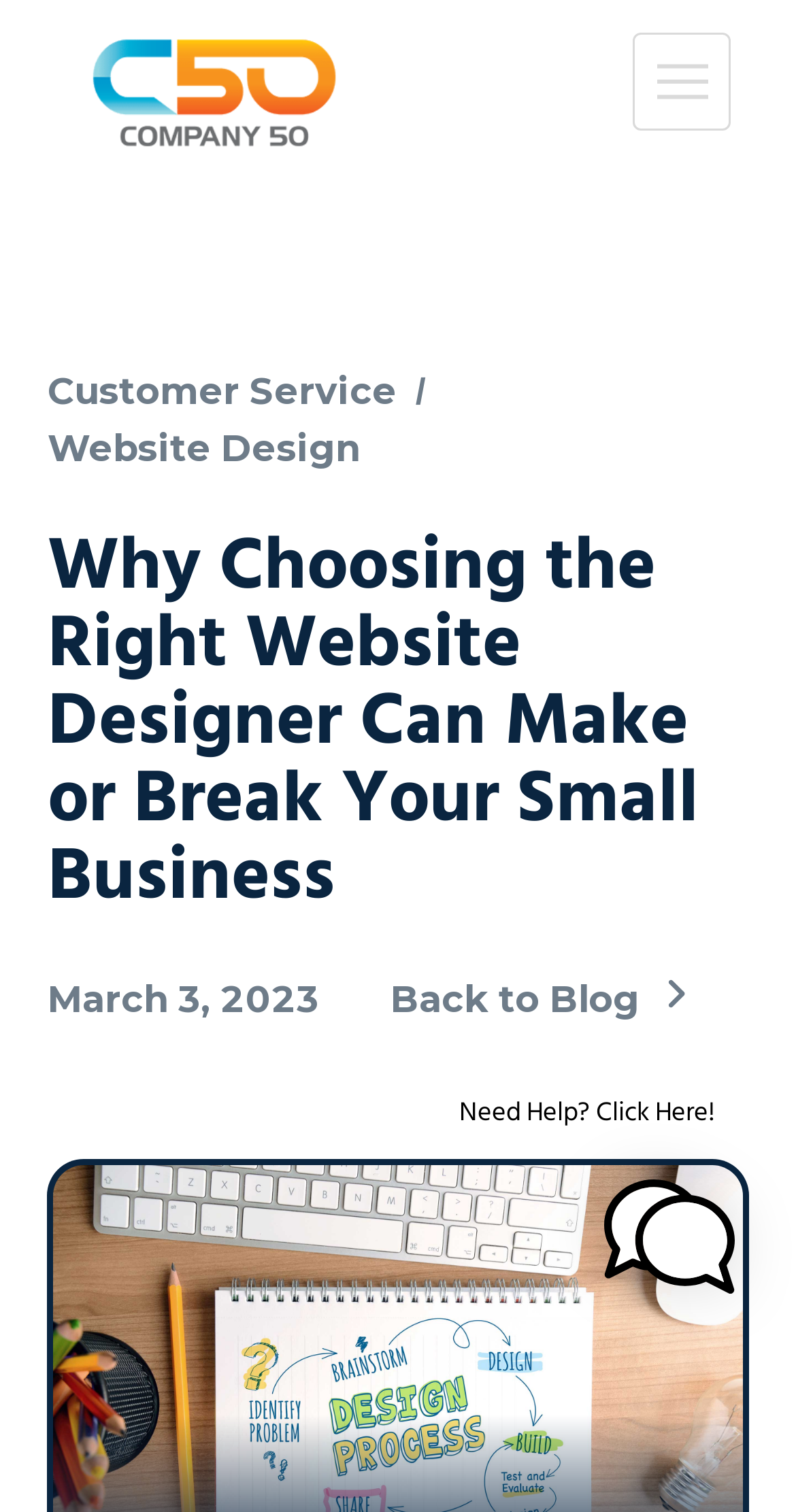Determine the bounding box for the described UI element: "aria-label="Toggle Modal Content"".

[0.795, 0.022, 0.918, 0.086]